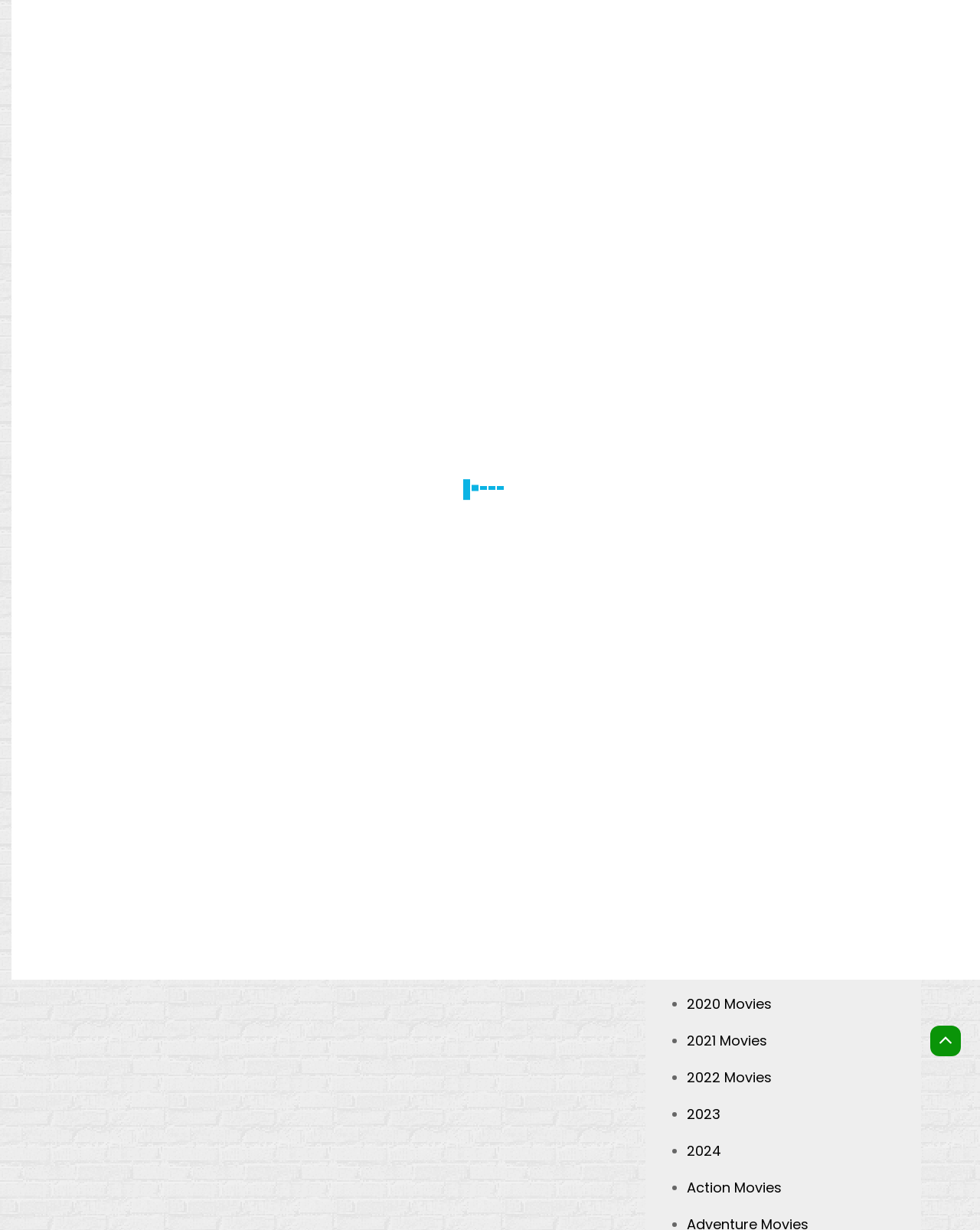Using the details from the image, please elaborate on the following question: Who are the stars of the movie?

The stars of the movie can be found in the static text 'Stars: Hera Hilmar, Robert Sheehan, Hugo Weaving' which is a child of the article element.